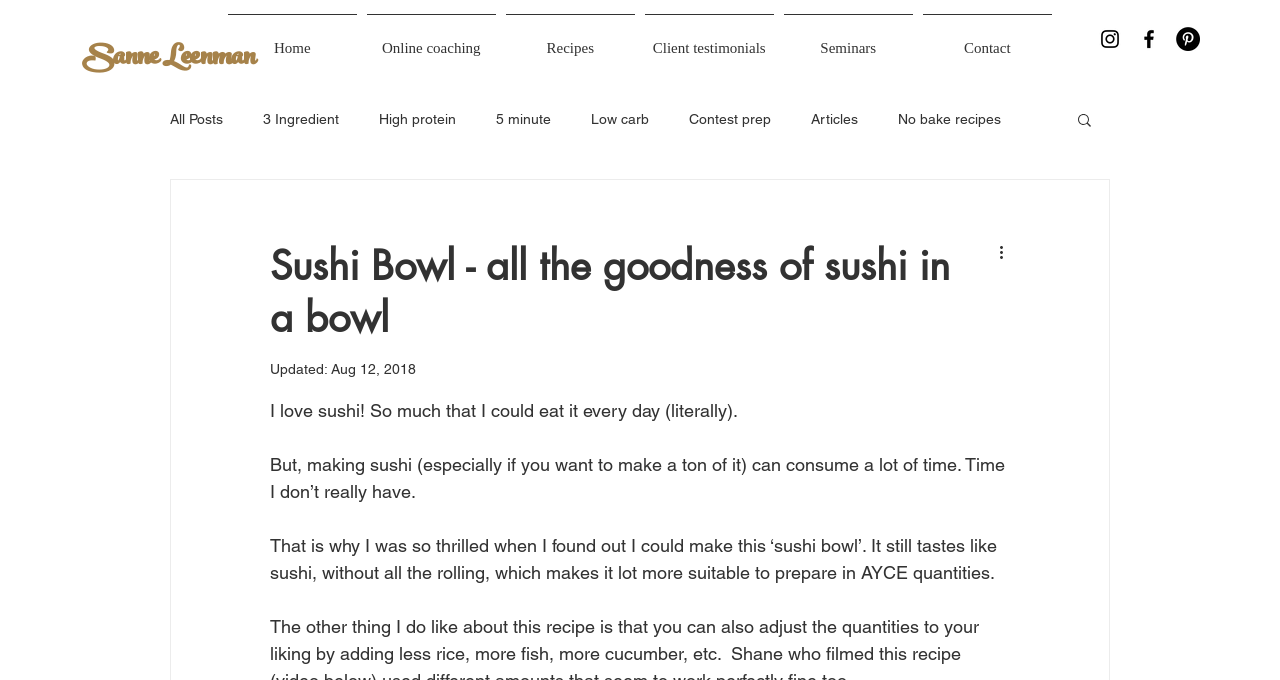Please specify the bounding box coordinates of the clickable region necessary for completing the following instruction: "Search for a recipe". The coordinates must consist of four float numbers between 0 and 1, i.e., [left, top, right, bottom].

[0.84, 0.163, 0.855, 0.194]